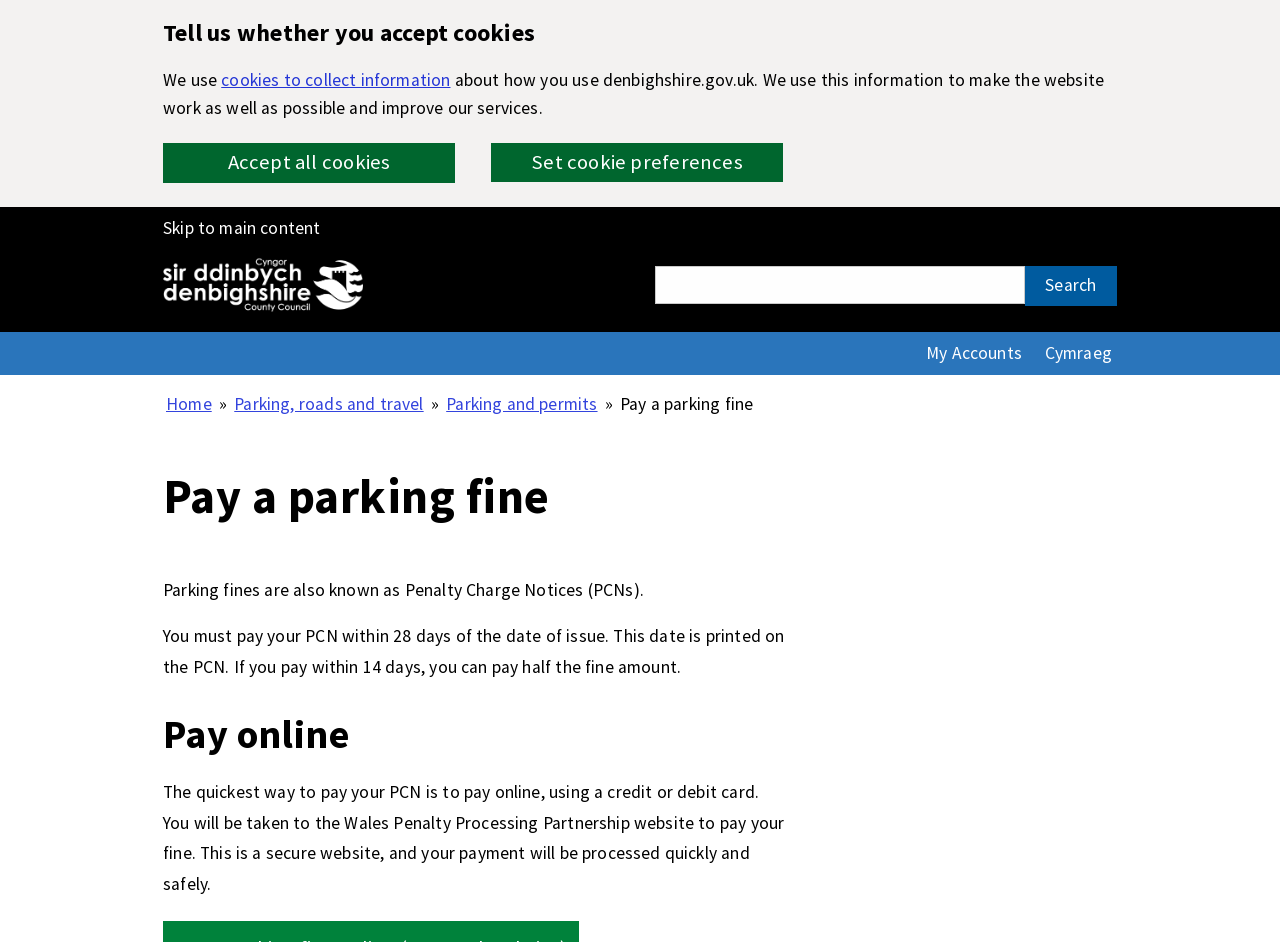Identify the bounding box coordinates for the UI element described as follows: parent_node: Search: name="search". Use the format (top-left x, top-left y, bottom-right x, bottom-right y) and ensure all values are floating point numbers between 0 and 1.

[0.512, 0.282, 0.8, 0.323]